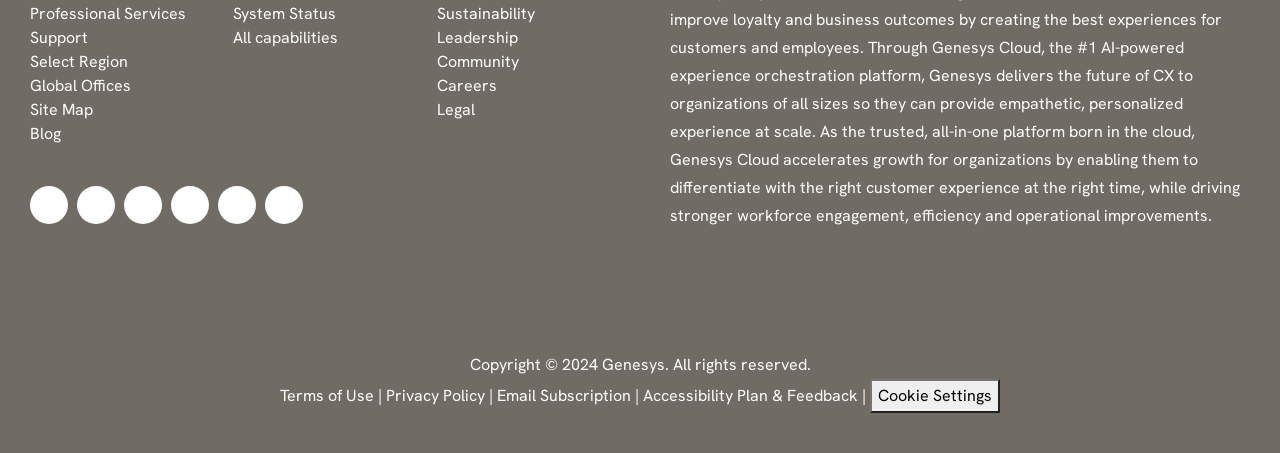Could you highlight the region that needs to be clicked to execute the instruction: "View System Status"?

[0.182, 0.007, 0.263, 0.053]